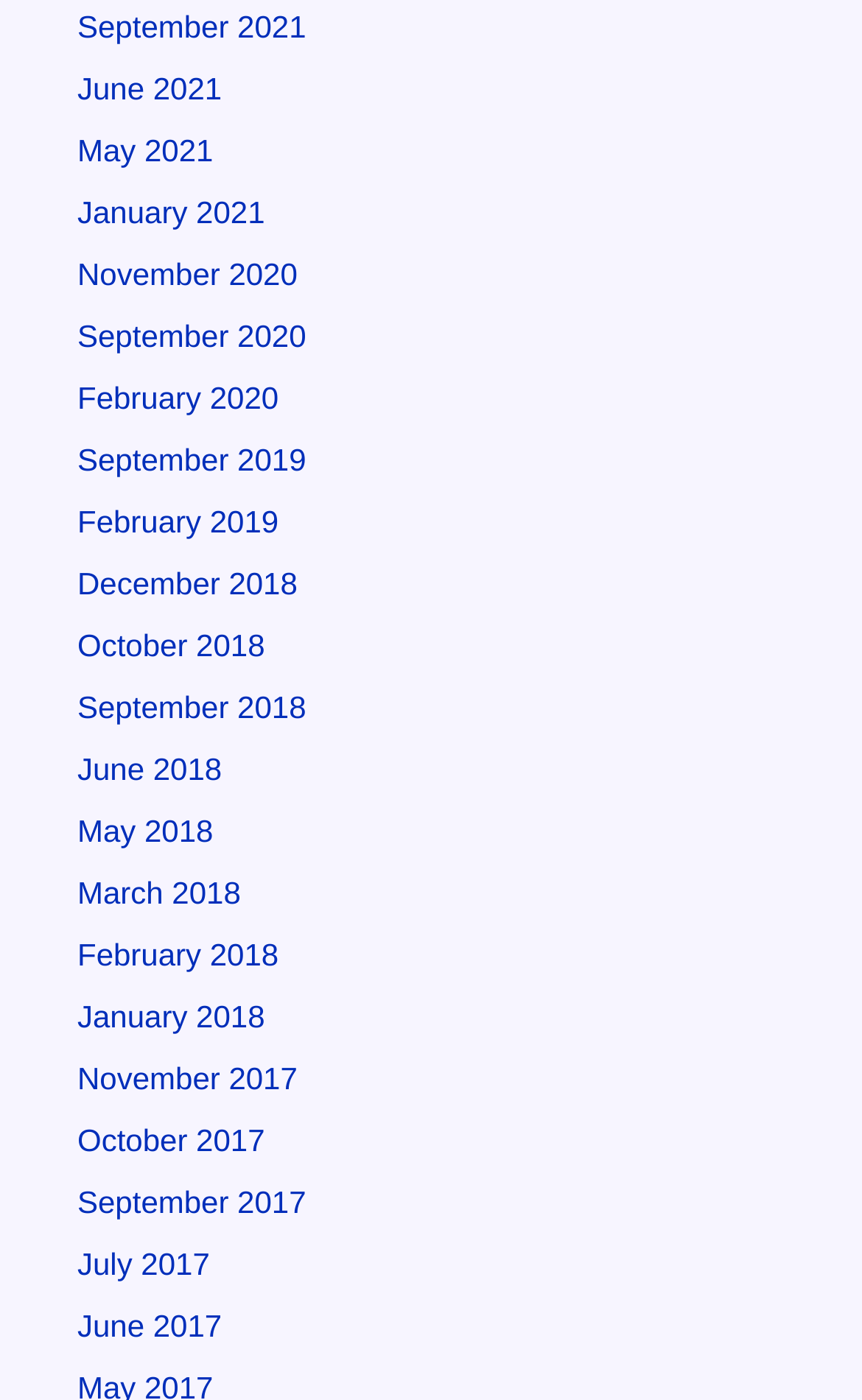How many years are represented on this webpage?
Look at the image and answer with only one word or phrase.

5